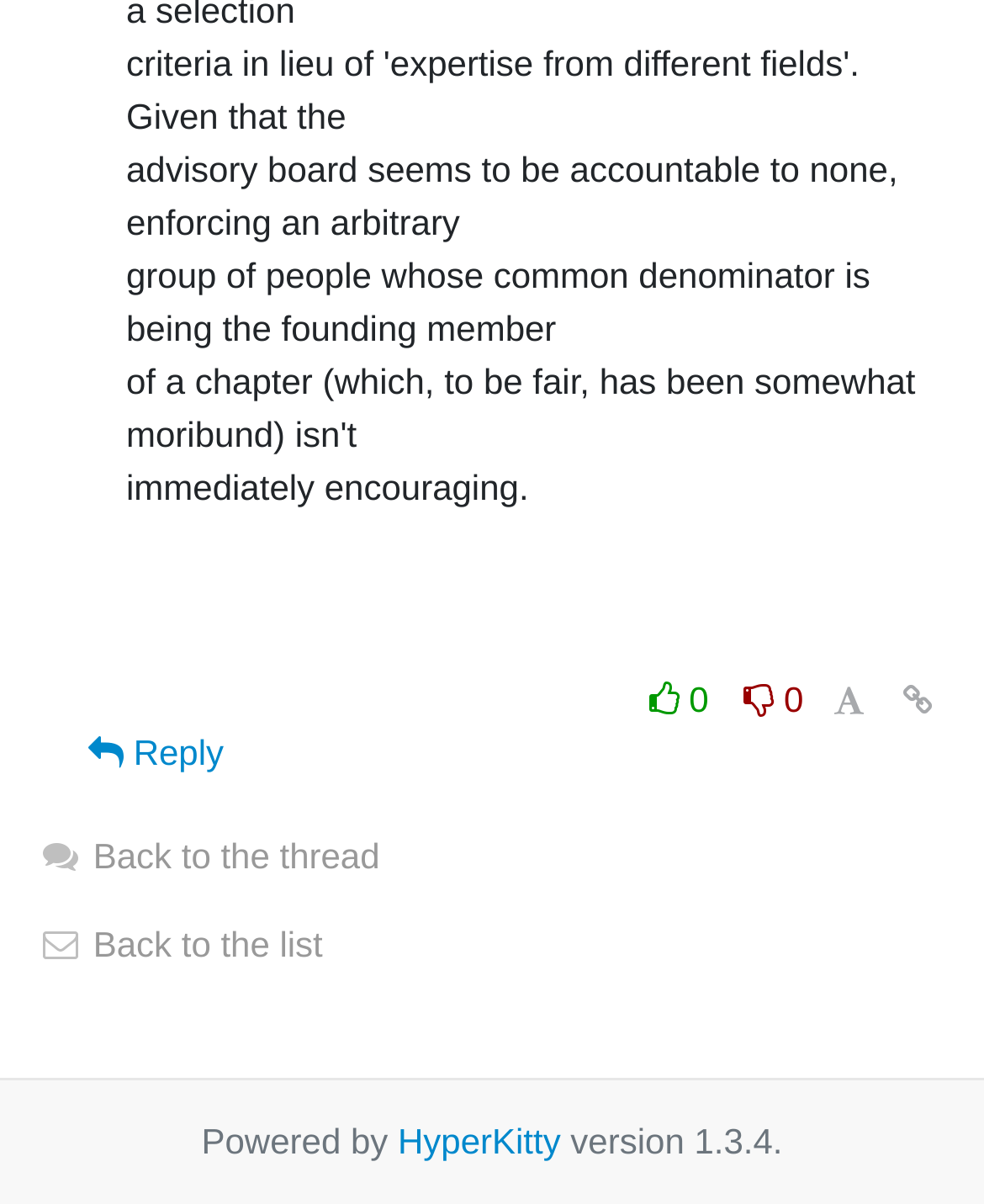Carefully examine the image and provide an in-depth answer to the question: What is the direction of the '' icon?

I found the link ' Back to the thread' which has an icon '' and the text 'Back to the thread', indicating that the direction of the '' icon is 'Back'.